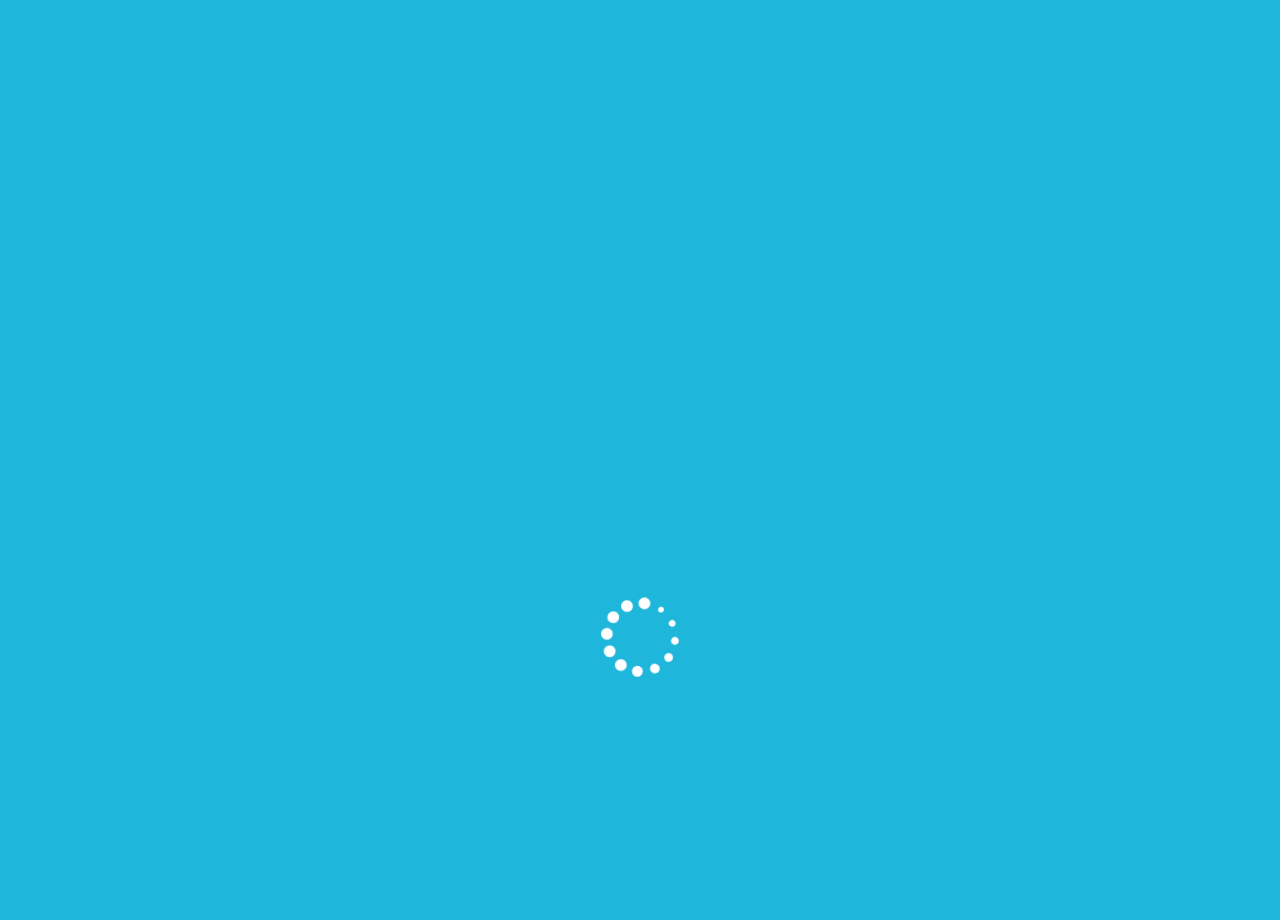Describe all significant elements and features of the webpage.

This webpage appears to be a news article or blog post featuring FARO Solutions in a Japanese movie. At the top of the page, there is a horizontal navigation menu with links to "About", "Contact", "Advertise", "Subscribe", and a button labeled "U". Below this menu, there is a table with a link to "Contech PDH" accompanied by an image.

On the left side of the page, there is a vertical menu with links to "Home", "News 3", "Opinions 3", "Magazine 3", "Image Gallery", "Market Guide 3", and "Resources 3". Above this menu, there is a heading that reads "Breaking News".

The main content of the page is a news article with a heading that matches the meta description. The article is accompanied by an image. The text describes how FARO Solutions' 3D laser scanner and handheld scanner were used in a Japanese movie. Below the article, there is a section with the author's name, email, and publication date.

On the right side of the page, there are two links: one to receive a free publication and weekly email newsletter, and another to ESRI, accompanied by an image.